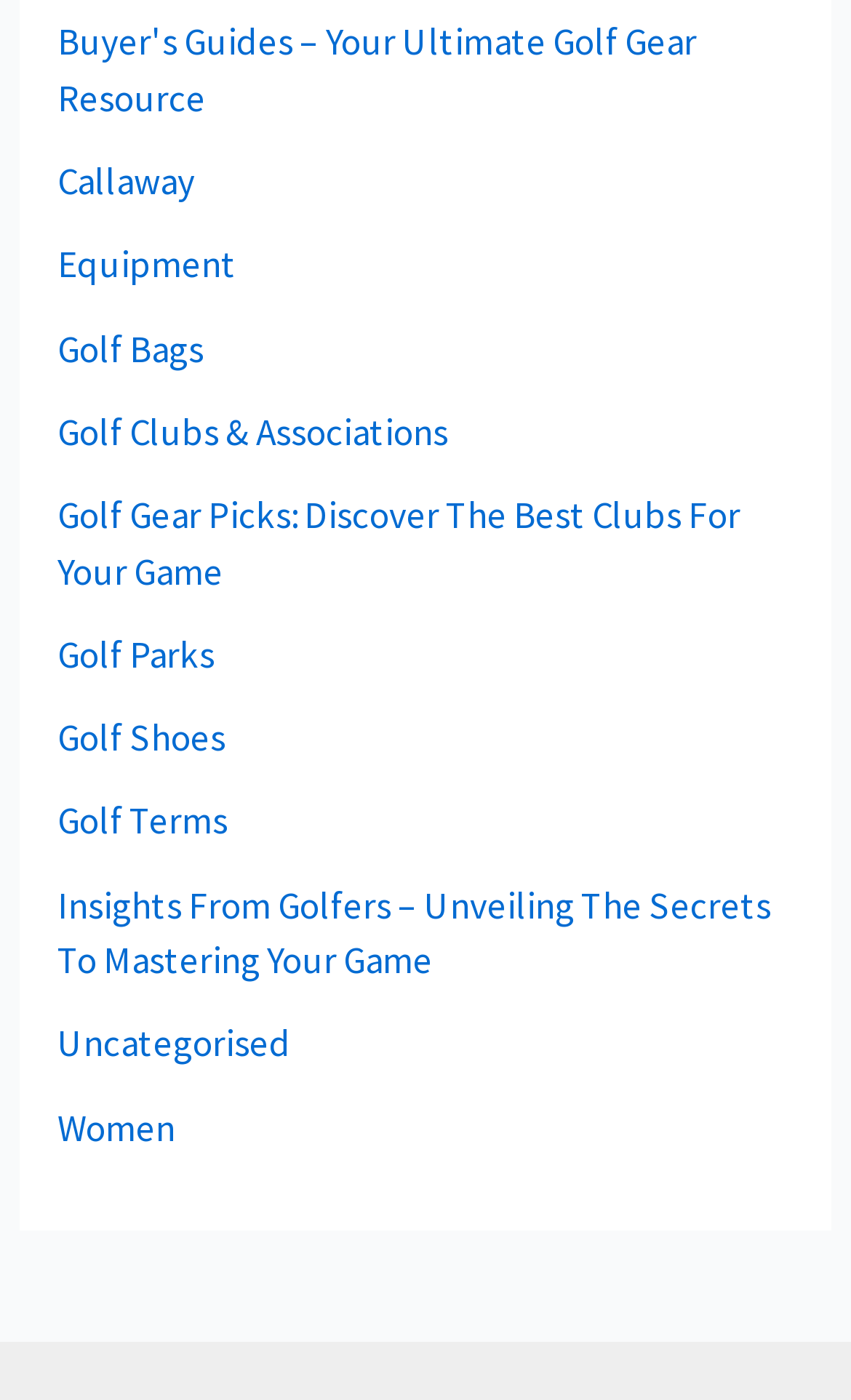Please provide a detailed answer to the question below based on the screenshot: 
What is the main topic of this webpage?

Based on the links provided on the webpage, such as 'Golf Clubs & Associations', 'Golf Gear Picks', 'Golf Shoes', and 'Golf Terms', it is clear that the main topic of this webpage is golf.